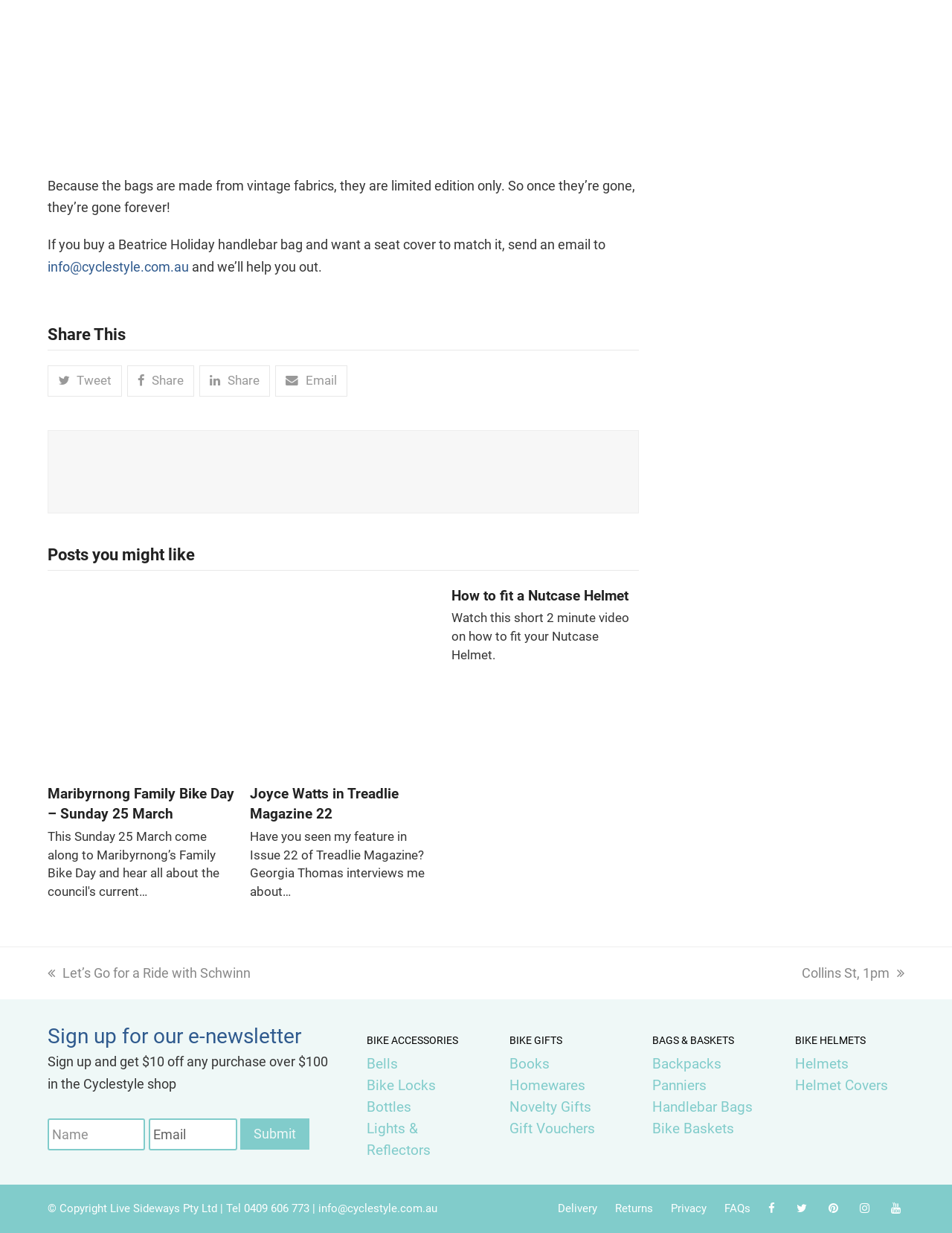What is the purpose of the 'Share This' section?
Based on the image, answer the question with as much detail as possible.

The 'Share This' section is located at the top of the webpage and contains buttons for sharing posts on social media platforms such as Twitter, Facebook, and Email. This section allows users to easily share the content of the webpage with others.